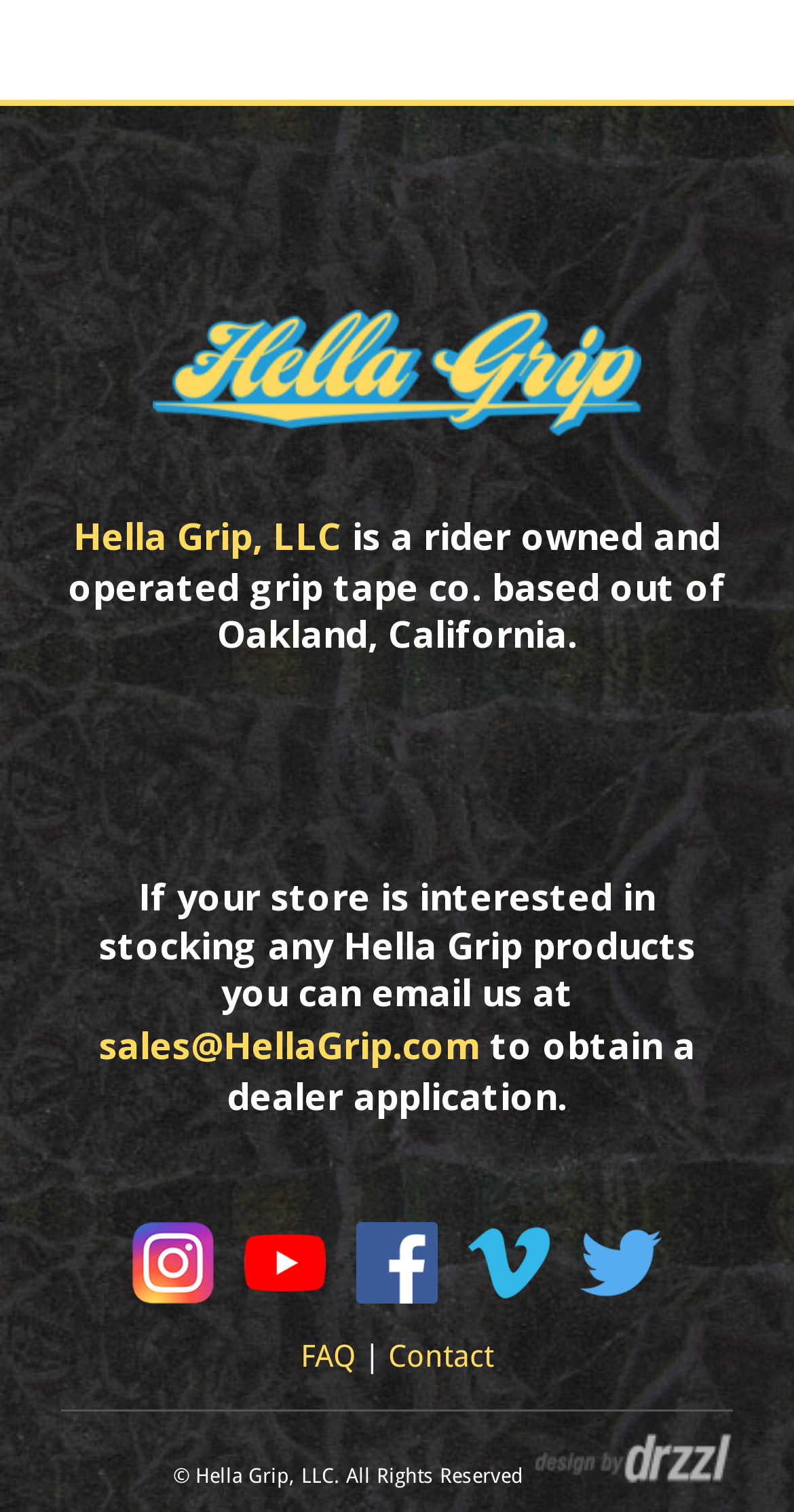Please determine the bounding box coordinates for the UI element described as: "Blog".

None